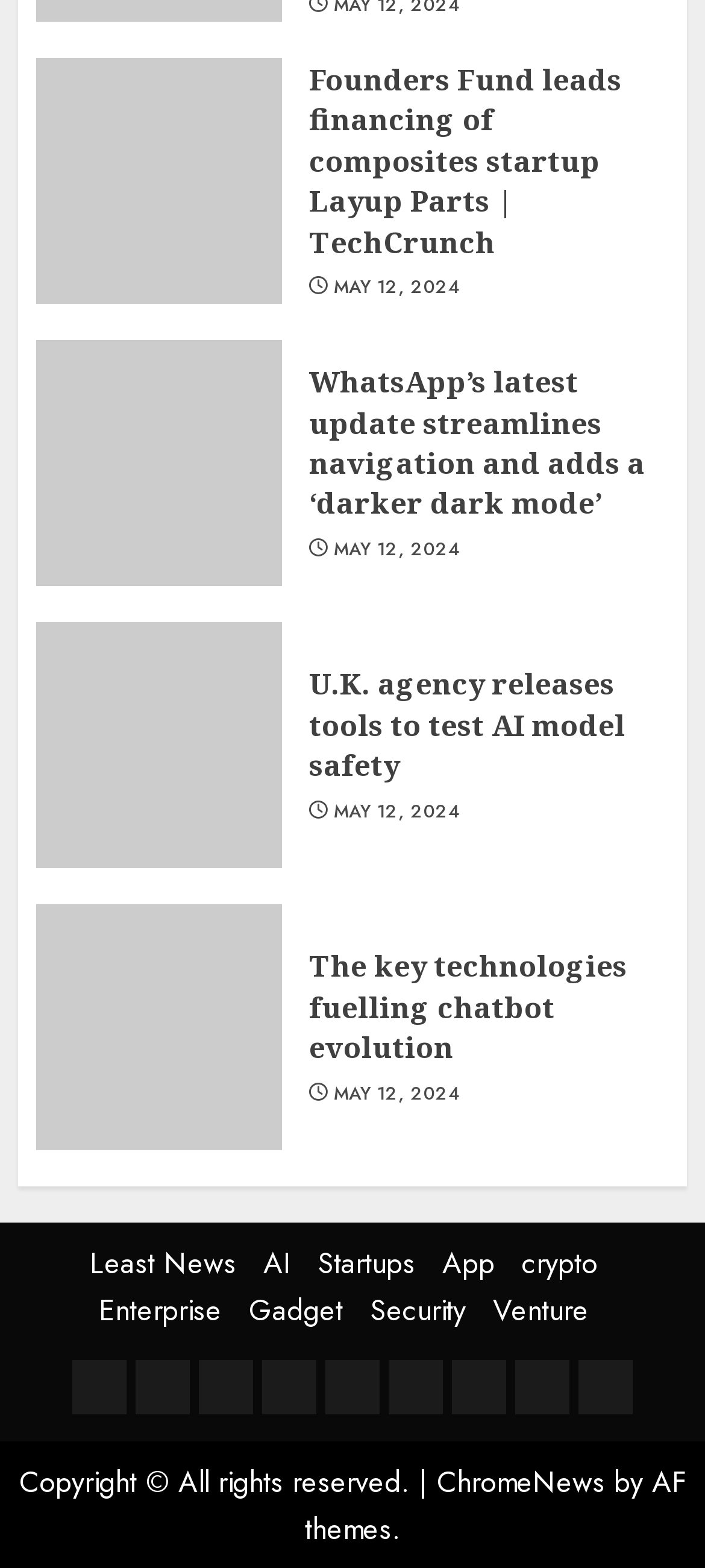Please locate the bounding box coordinates of the element that should be clicked to achieve the given instruction: "Explore The key technologies fuelling chatbot evolution".

[0.438, 0.604, 0.89, 0.682]